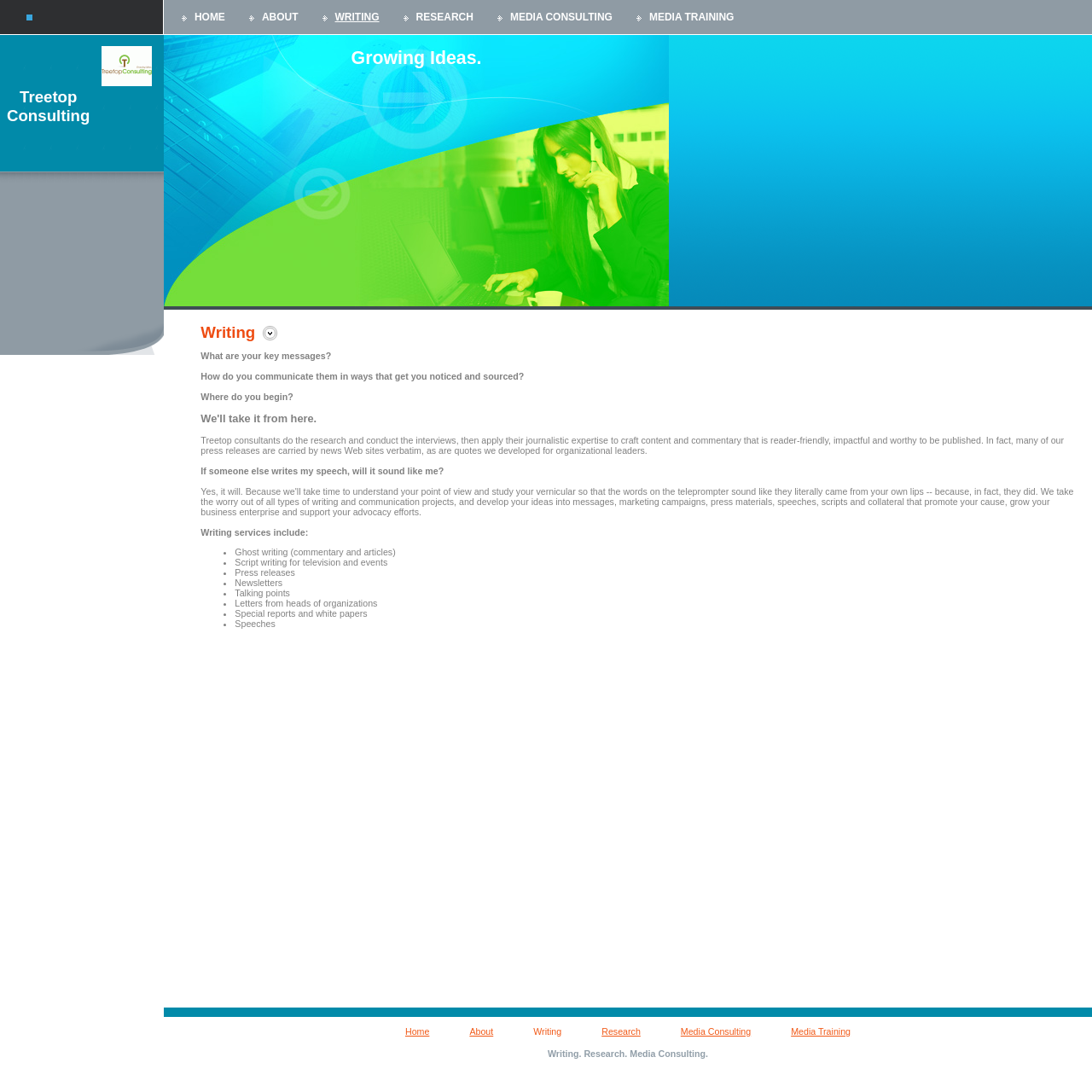Please provide a comprehensive response to the question based on the details in the image: What is the name of the consulting company?

The name of the consulting company can be found in the top-left corner of the webpage, where it is written in a prominent font size. It is also mentioned in the text content of the webpage, specifically in the section that describes the services offered by the company.